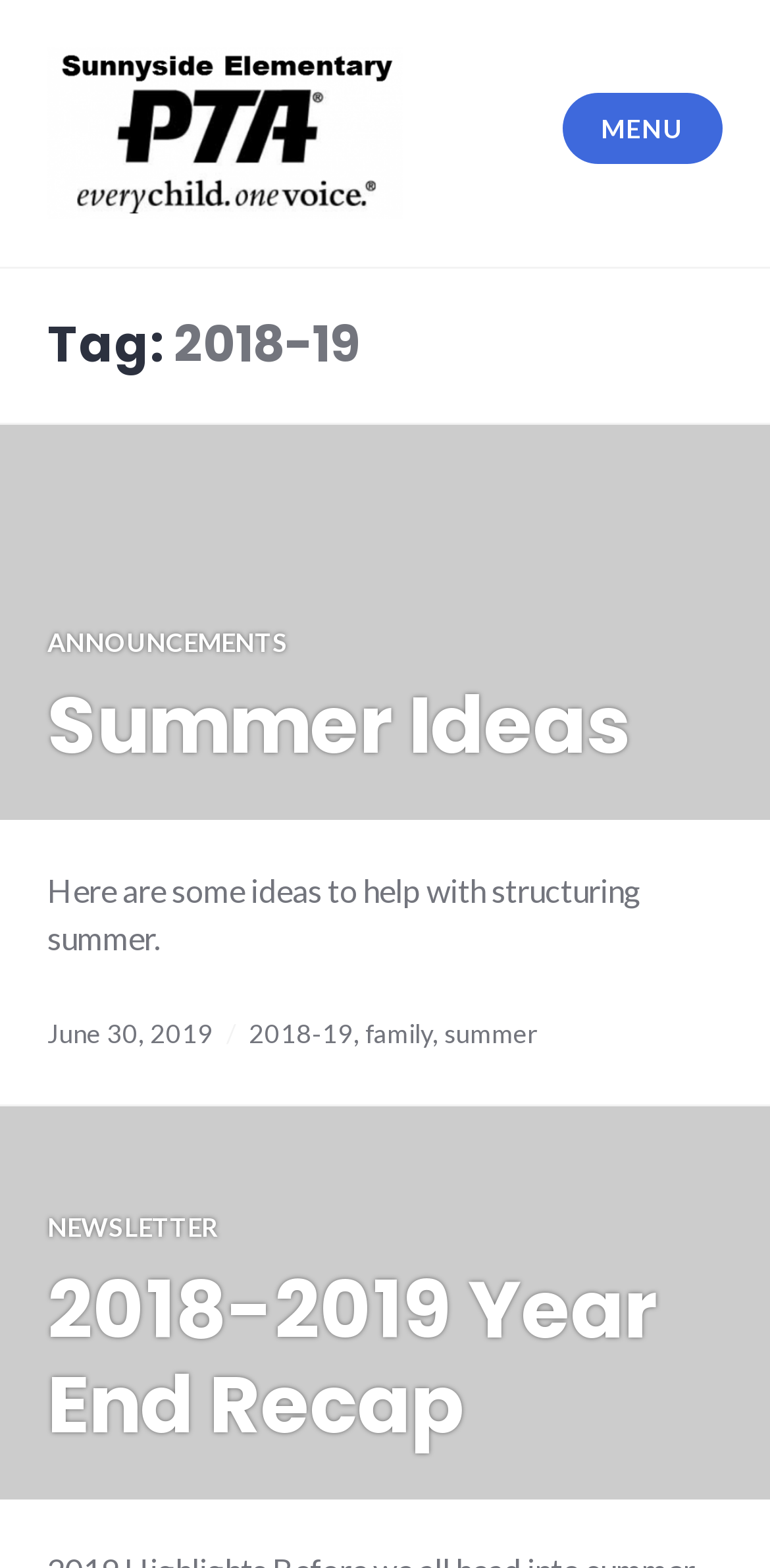What is the name of the newsletter?
Look at the image and answer the question with a single word or phrase.

NEWSLETTER